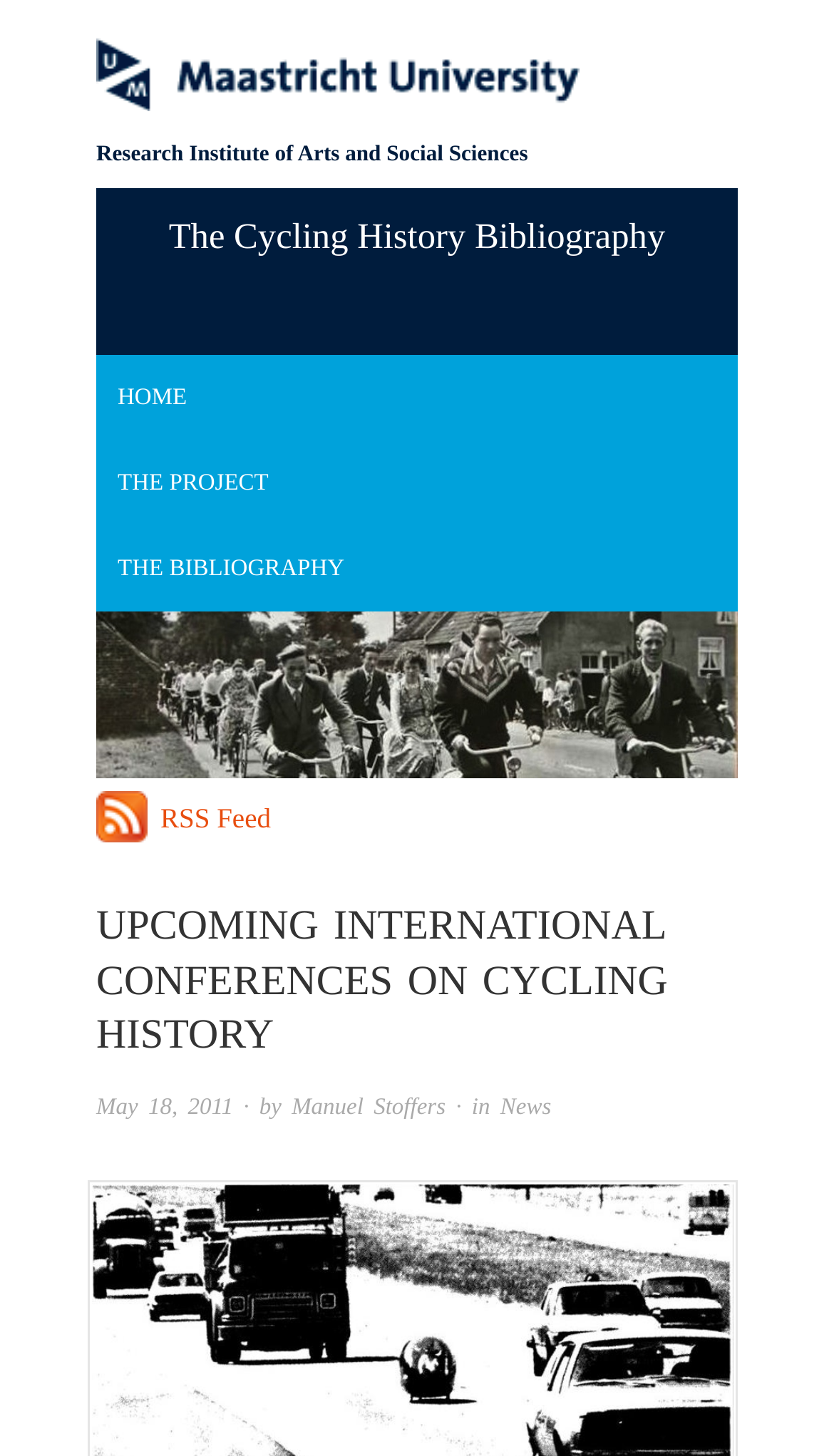Please locate the bounding box coordinates of the region I need to click to follow this instruction: "go to HOME page".

[0.141, 0.266, 0.224, 0.282]